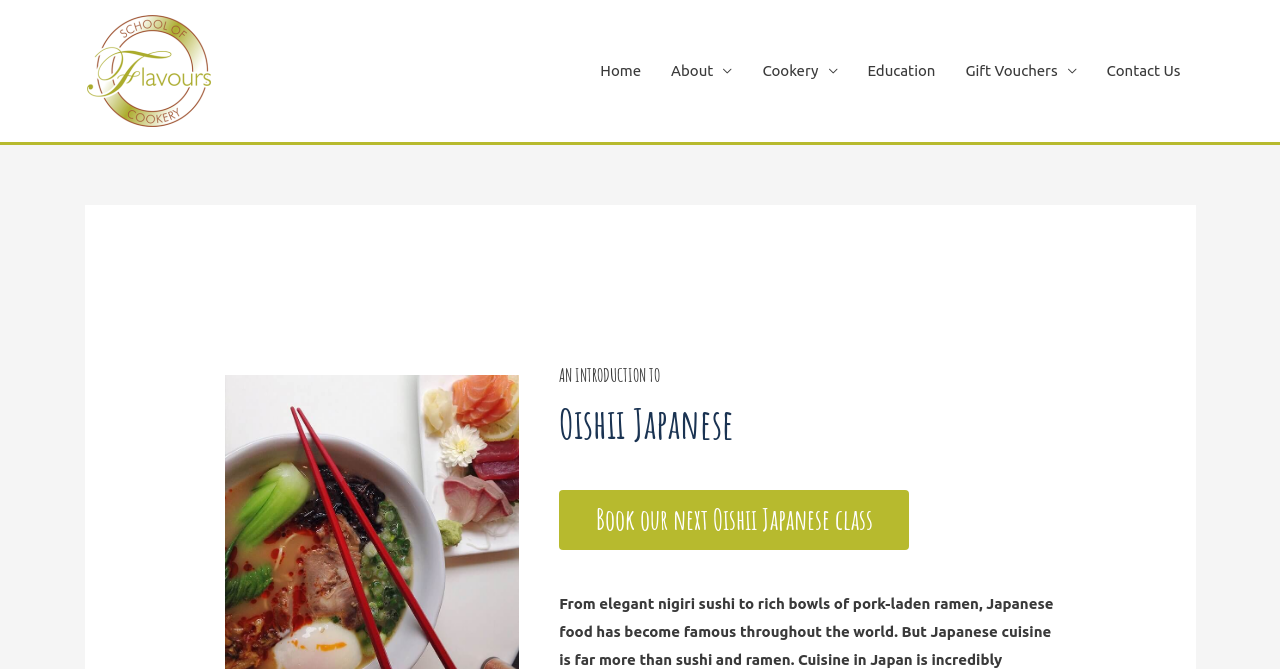How many navigation links are there?
Provide an in-depth answer to the question, covering all aspects.

There are 6 navigation links on the webpage, which are 'Home', 'About', 'Cookery', 'Education', 'Gift Vouchers', and 'Contact Us'.